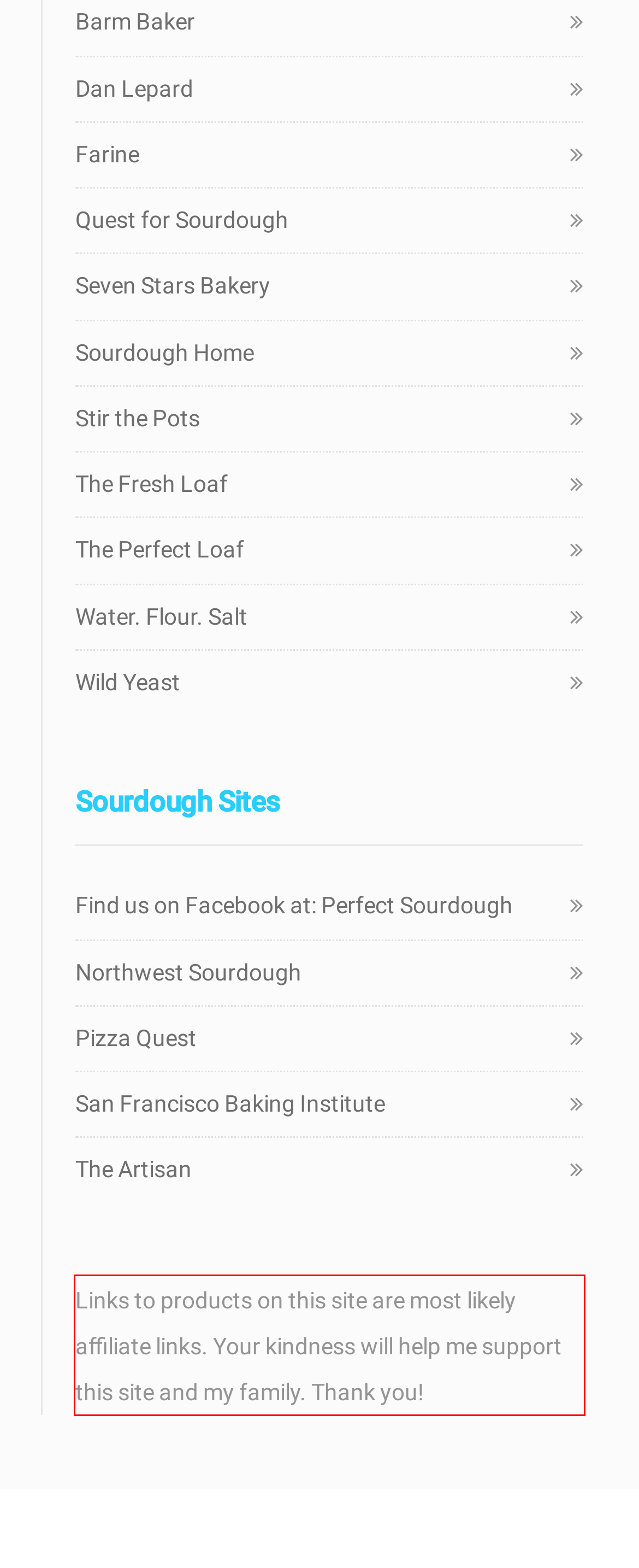From the screenshot of the webpage, locate the red bounding box and extract the text contained within that area.

Links to products on this site are most likely affiliate links. Your kindness will help me support this site and my family. Thank you!